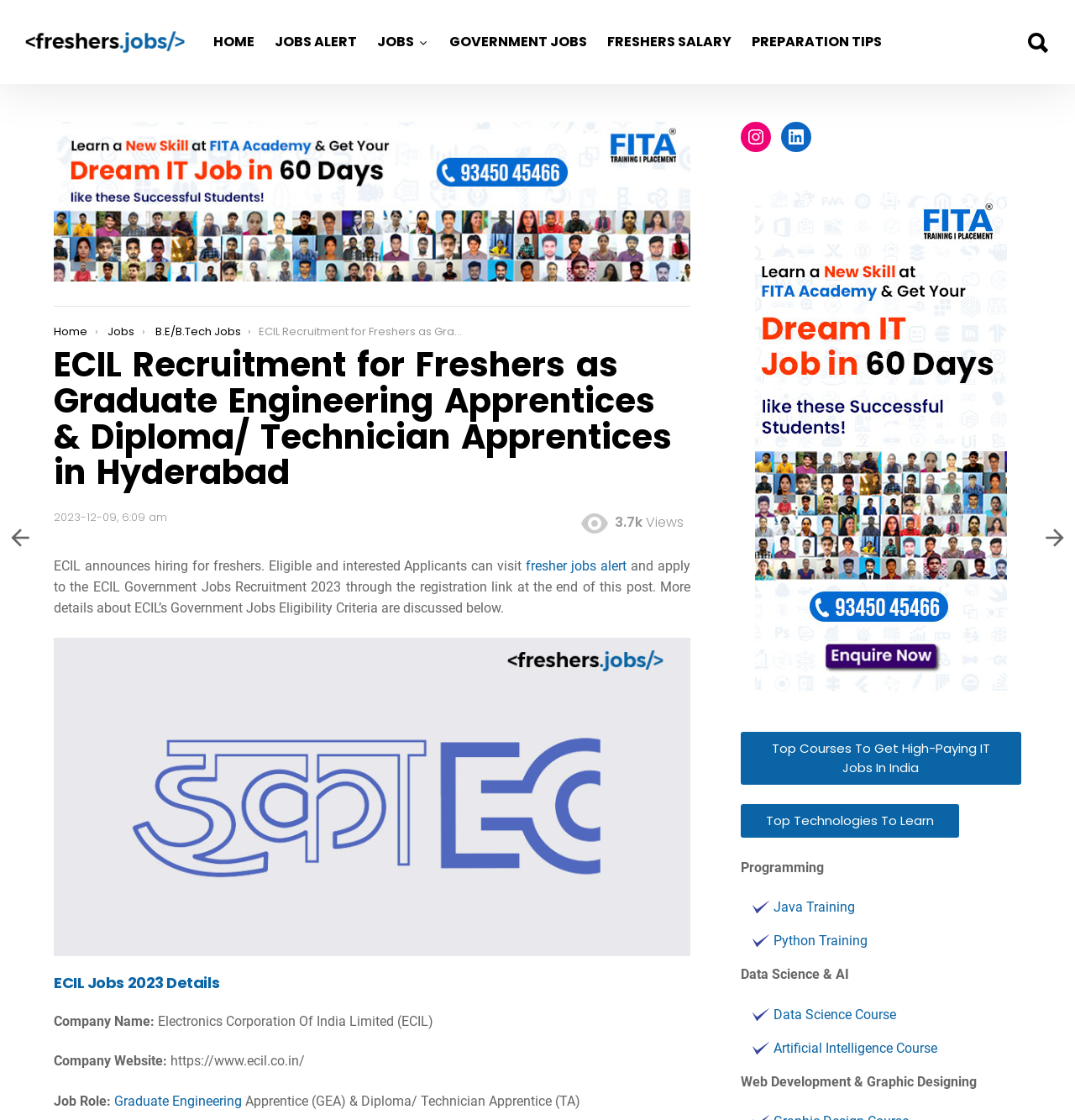Locate and generate the text content of the webpage's heading.

ECIL Recruitment for Freshers as Graduate Engineering Apprentices & Diploma/ Technician Apprentices in Hyderabad